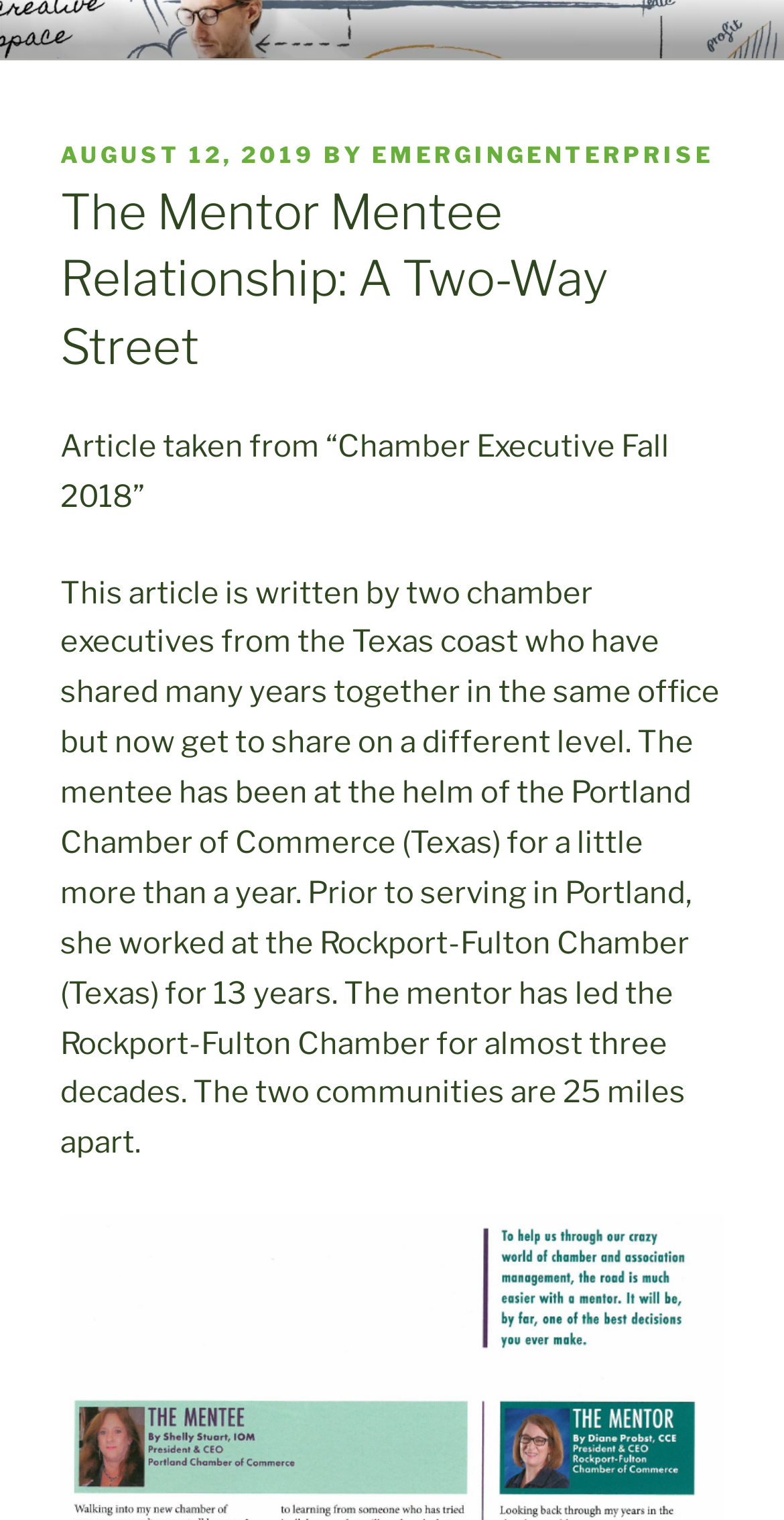Provide a thorough description of the webpage's content and layout.

The webpage is an article titled "The Mentor Mentee Relationship: A Two-Way Street" from the Emerging Enterprise Center. At the top, there is a prominent link to the center's main page, accompanied by a brief description "A Place to Launch and Grow". Below this, there is a header section that displays the posting date, "AUGUST 12, 2019", and the author, "EMERGINGENTERPRISE". 

The main article title is centered and takes up a significant portion of the top section. The article's content is divided into two paragraphs. The first paragraph mentions that the article is taken from "Chamber Executive Fall 2018" and provides a brief background on the authors, two chamber executives from the Texas coast. The second paragraph provides more details about the authors' experience, with the mentee having worked at the Portland Chamber of Commerce and the Rockport-Fulton Chamber, and the mentor having led the Rockport-Fulton Chamber for almost three decades.